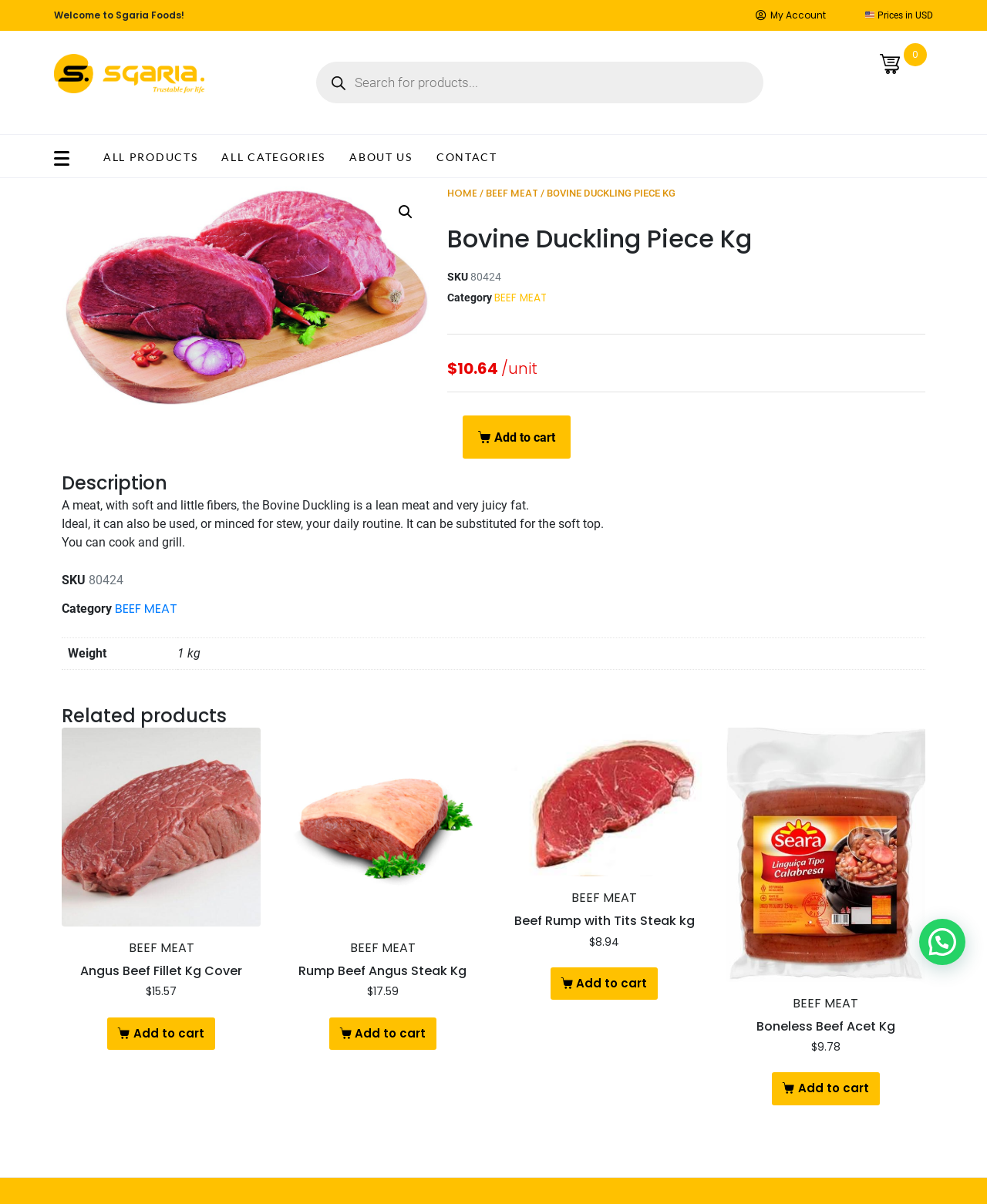Please determine the bounding box coordinates of the area that needs to be clicked to complete this task: 'View all products'. The coordinates must be four float numbers between 0 and 1, formatted as [left, top, right, bottom].

[0.105, 0.125, 0.2, 0.147]